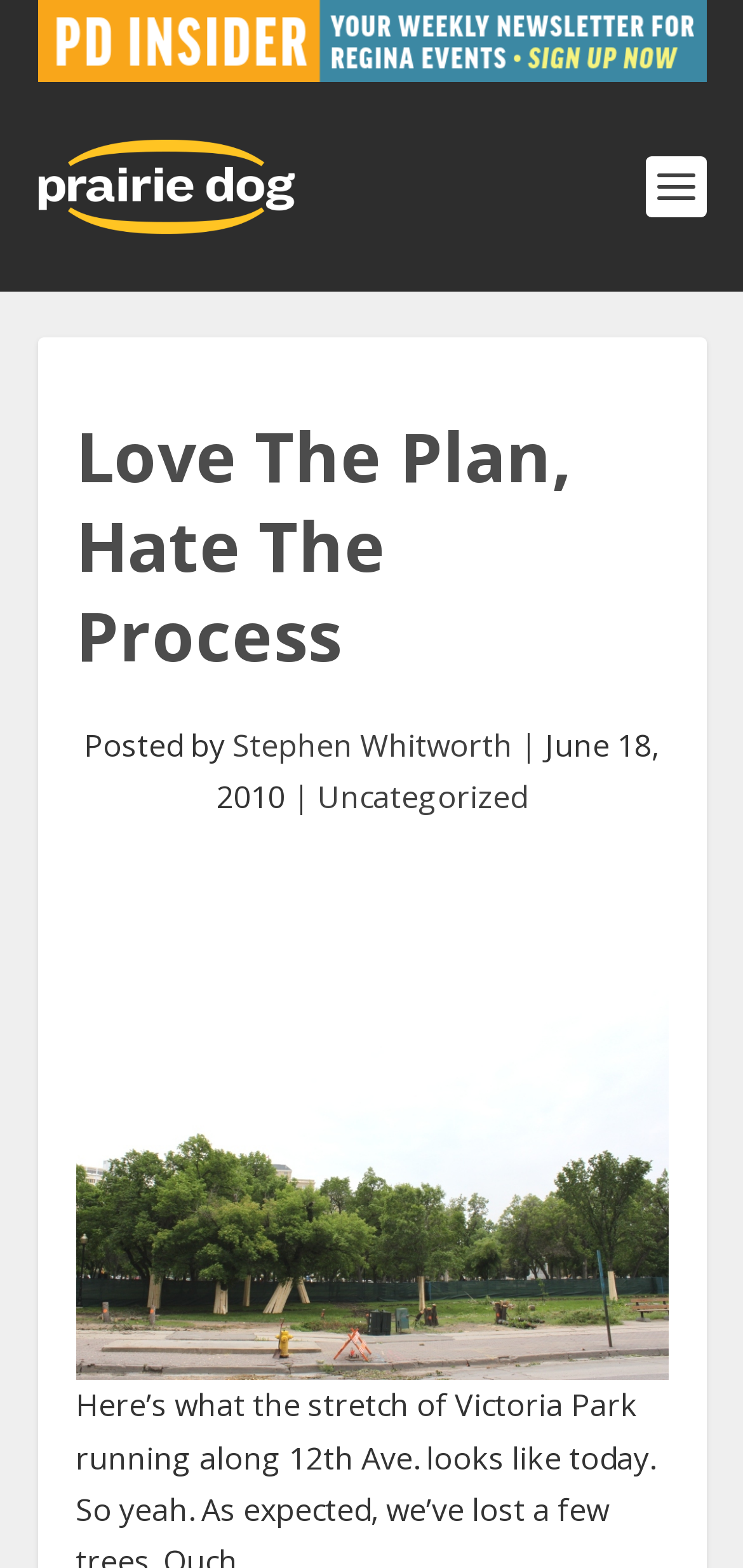Determine the main heading text of the webpage.

Love The Plan, Hate The Process